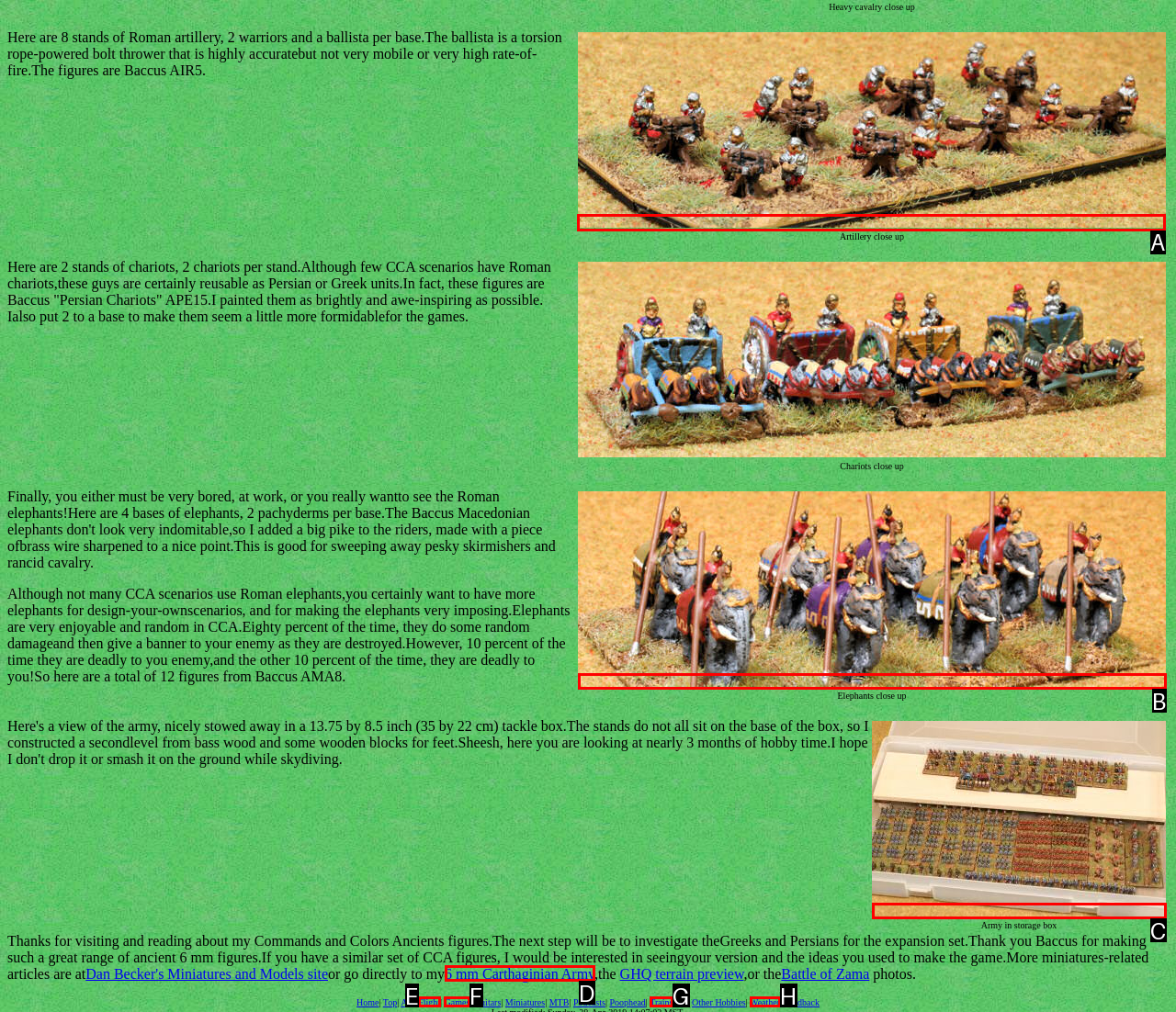Pick the option that should be clicked to perform the following task: Call the company
Answer with the letter of the selected option from the available choices.

None